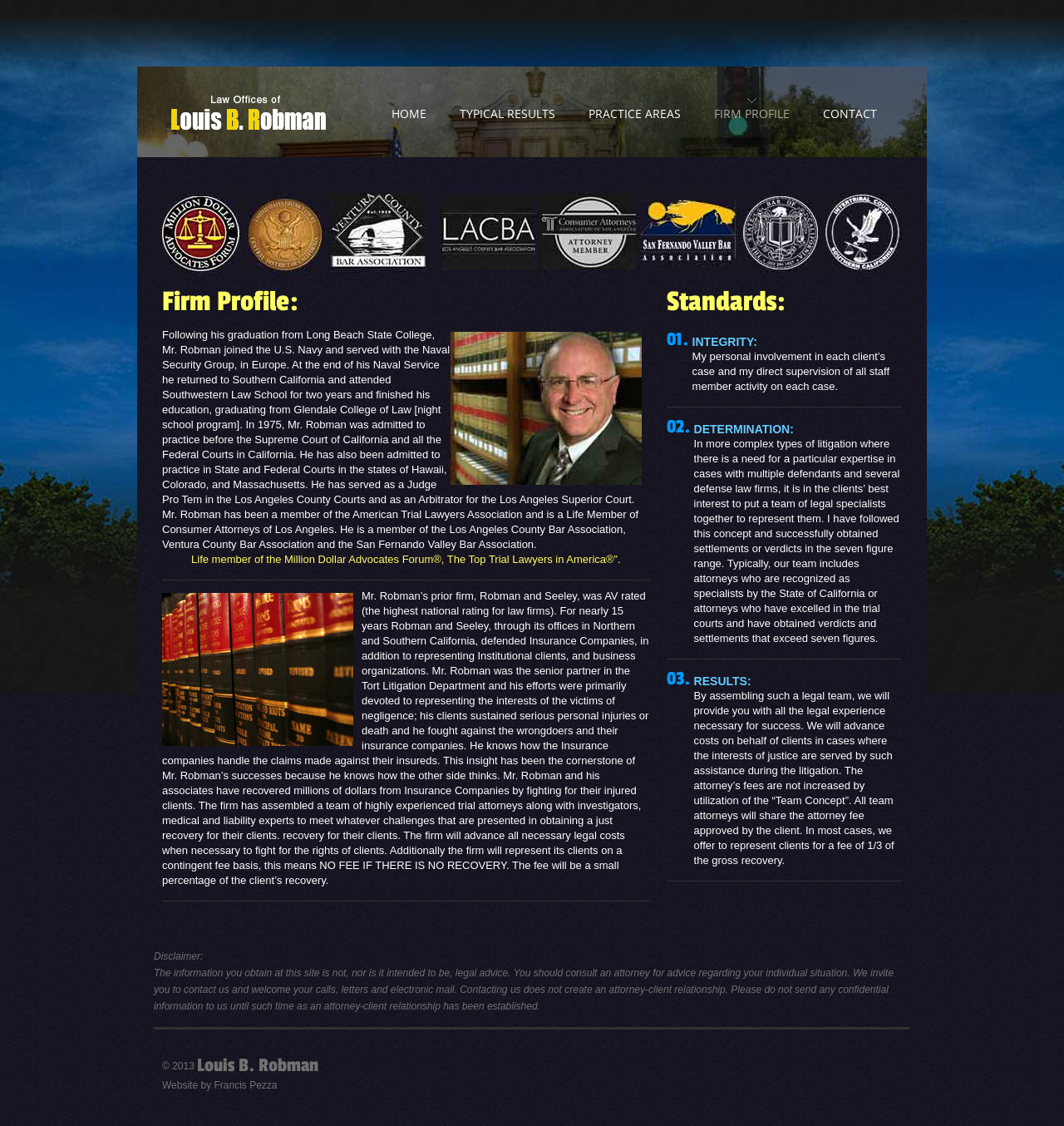Extract the bounding box coordinates for the described element: "firm profile". The coordinates should be represented as four float numbers between 0 and 1: [left, top, right, bottom].

[0.671, 0.087, 0.742, 0.108]